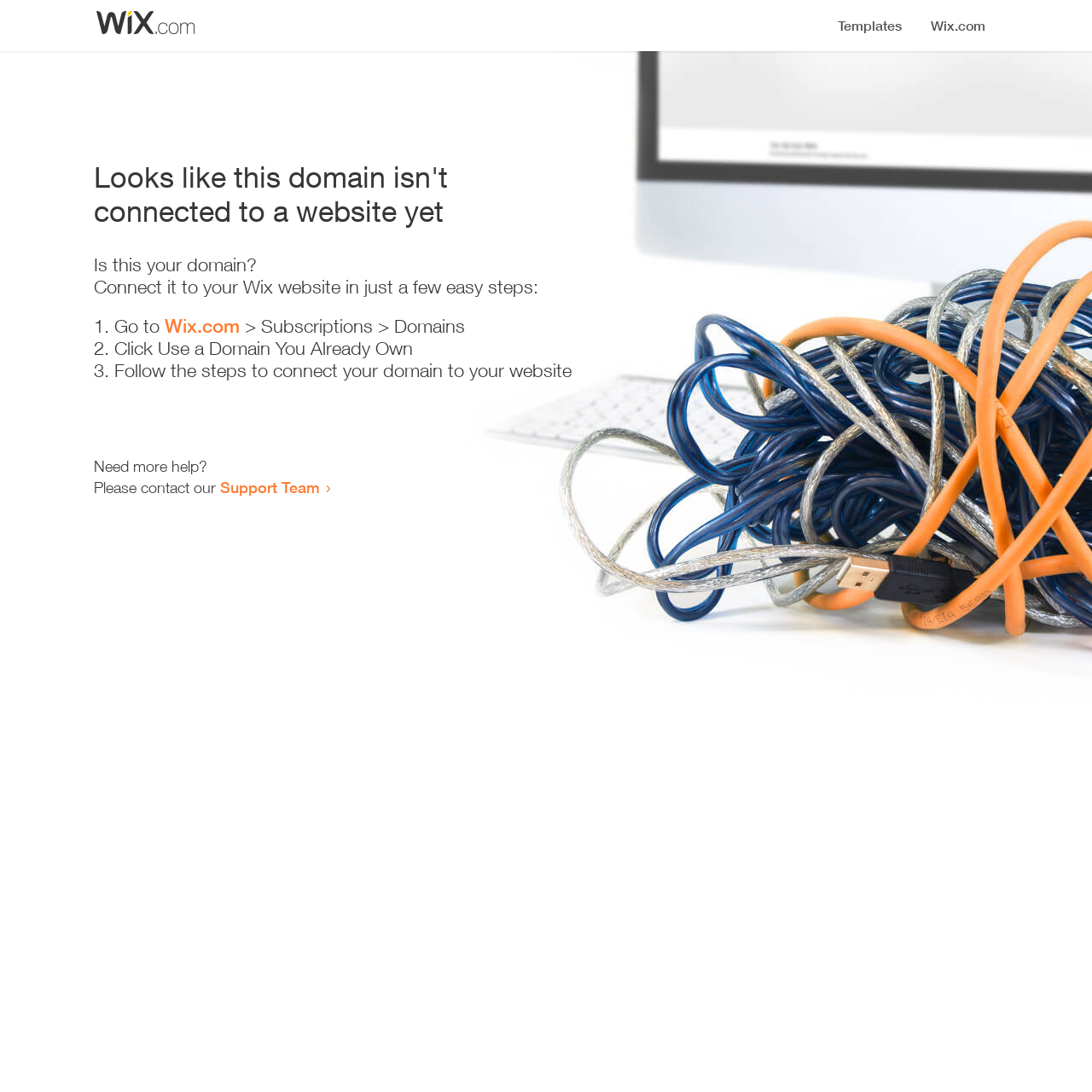How many steps are required to connect the domain?
Using the visual information from the image, give a one-word or short-phrase answer.

3